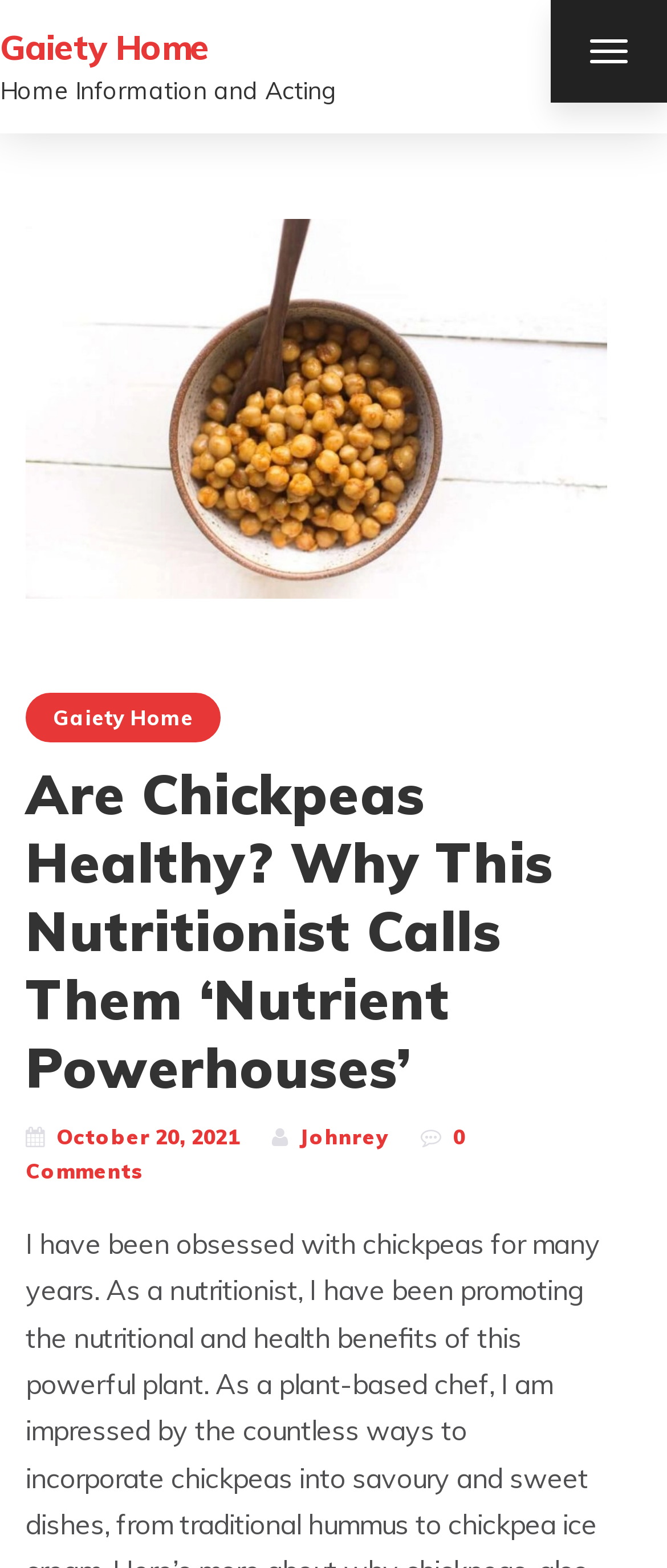What is the name of the website?
Please respond to the question with a detailed and well-explained answer.

The name of the website can be found in the top-left corner of the webpage, where it says 'Gaiety Home' in a heading element.